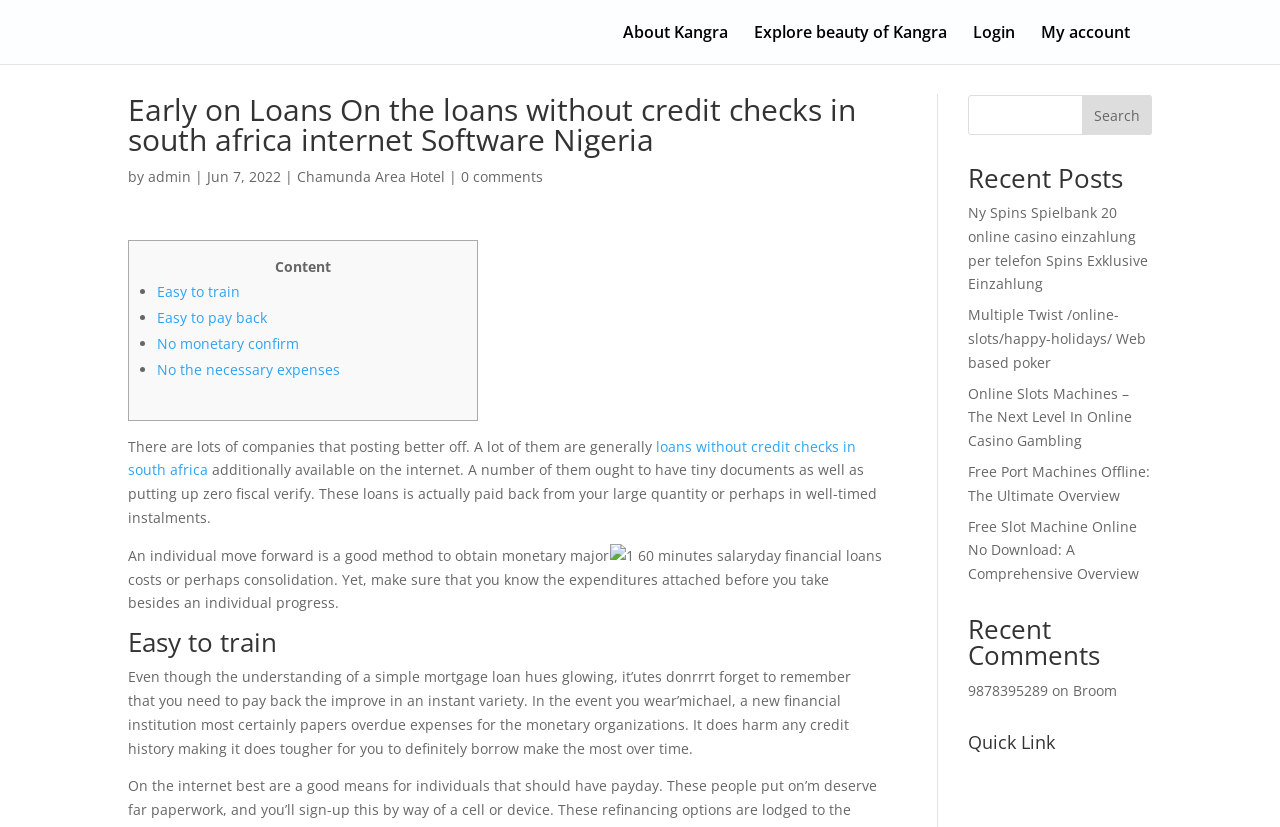Indicate the bounding box coordinates of the clickable region to achieve the following instruction: "View 'Recent Posts'."

[0.756, 0.2, 0.9, 0.243]